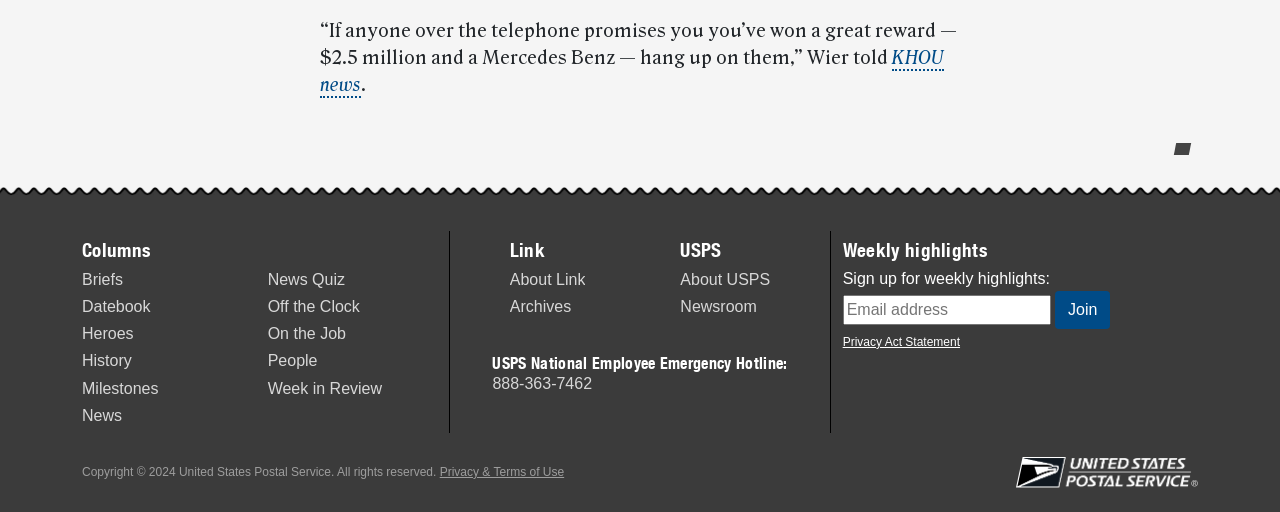What is the purpose of the 'About Link' link? Observe the screenshot and provide a one-word or short phrase answer.

To learn about Link